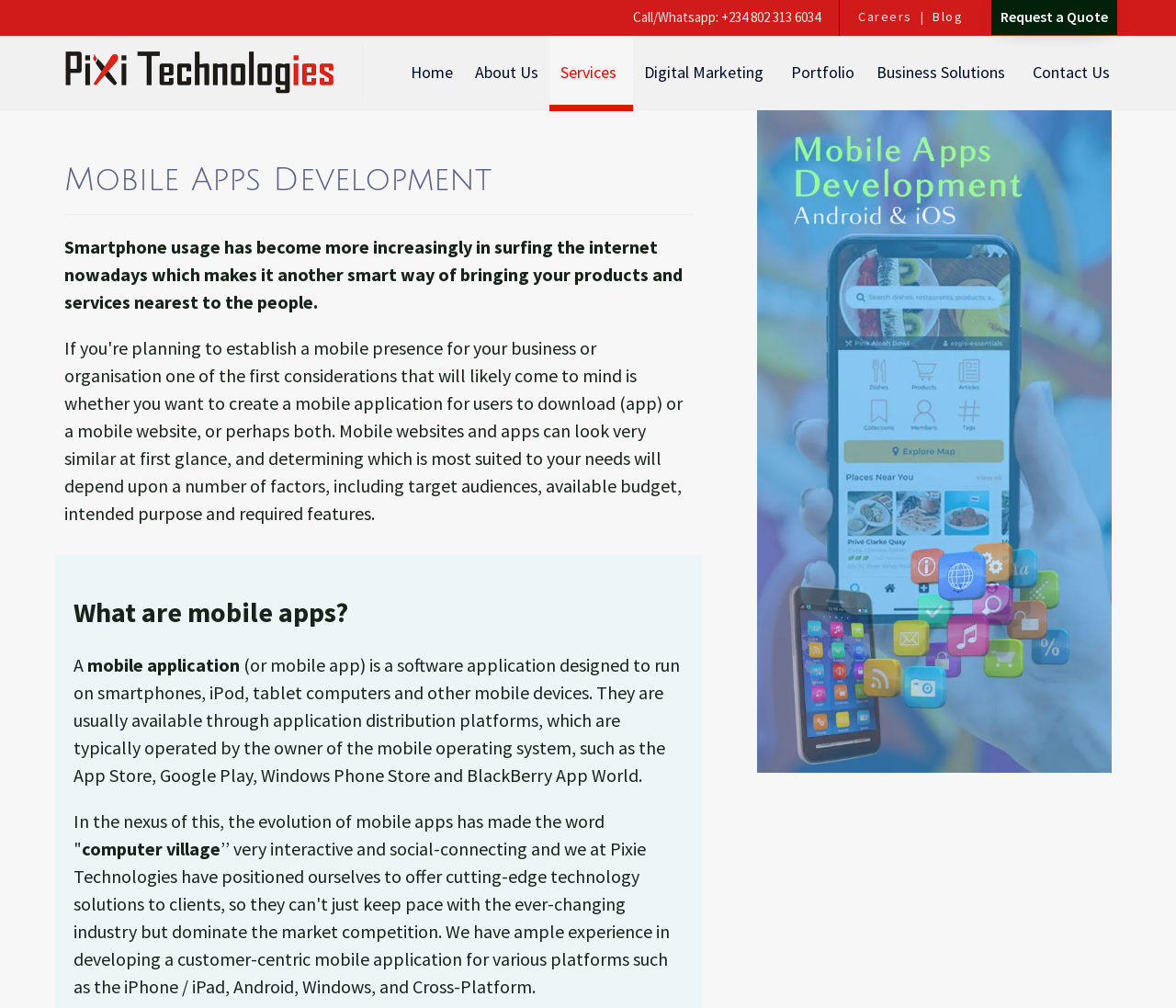Analyze and describe the webpage in a detailed narrative.

The webpage is about Pixie Technologies, a Nigeria-based mobile apps development company. At the top, there is a header section with a phone number and WhatsApp contact information, followed by links to "Careers" and "Blog" pages. A prominent "Request a Quote" button is also located in this section.

Below the header, there is a main navigation menu with links to "Home", "About Us", "Services", "Digital Marketing", "Portfolio", "Business Solutions", and "Contact Us". The "Services" and "Digital Marketing" links have dropdown menus.

The main content area is divided into two sections. On the left, there is a brief introduction to mobile apps development, explaining what mobile apps are and their significance in today's digital landscape. The text is accompanied by two images, one of which is a logo or icon related to web design.

On the right, there is a larger section with a heading "Mobile Apps Development" and a detailed description of mobile applications, including their definition, functionality, and distribution platforms. This section also features an image related to mobile apps development.

Overall, the webpage provides an overview of Pixie Technologies' services and expertise in mobile apps development, with a focus on educating visitors about the importance and capabilities of mobile applications.